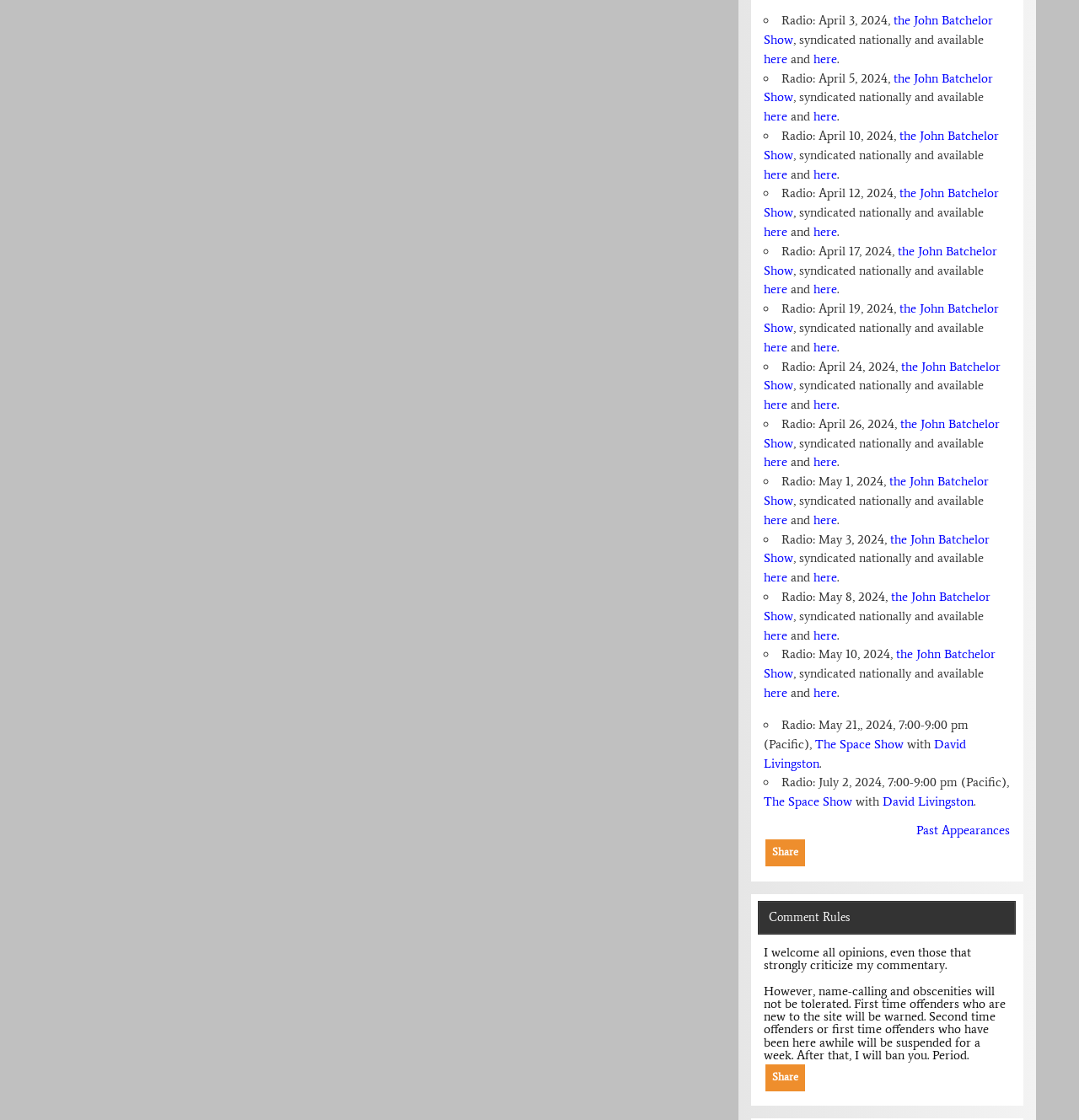Identify the bounding box for the UI element described as: "The Space Show". The coordinates should be four float numbers between 0 and 1, i.e., [left, top, right, bottom].

[0.755, 0.658, 0.837, 0.671]